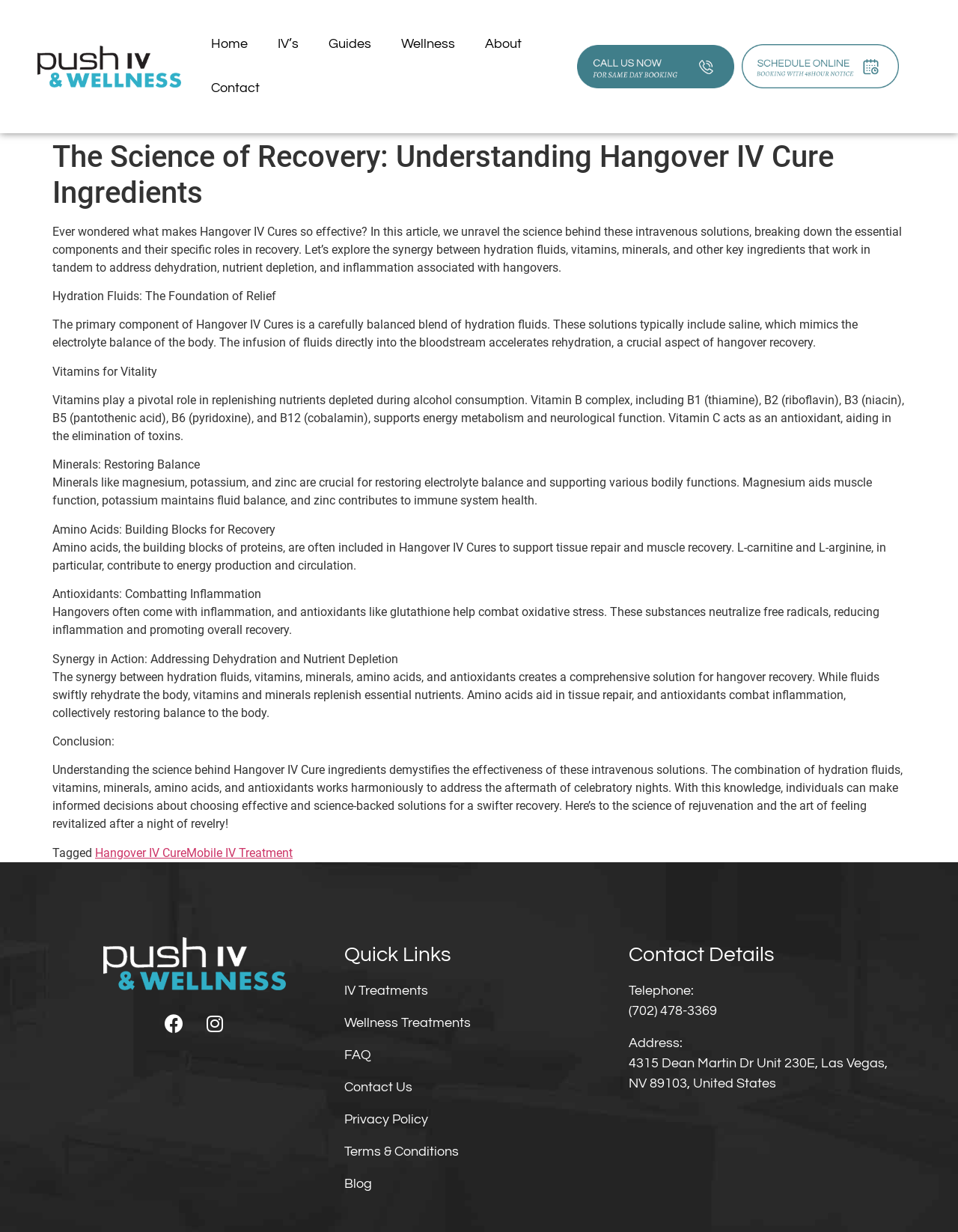Find the bounding box coordinates of the element I should click to carry out the following instruction: "Call the phone number for same day booking".

[0.602, 0.036, 0.766, 0.071]